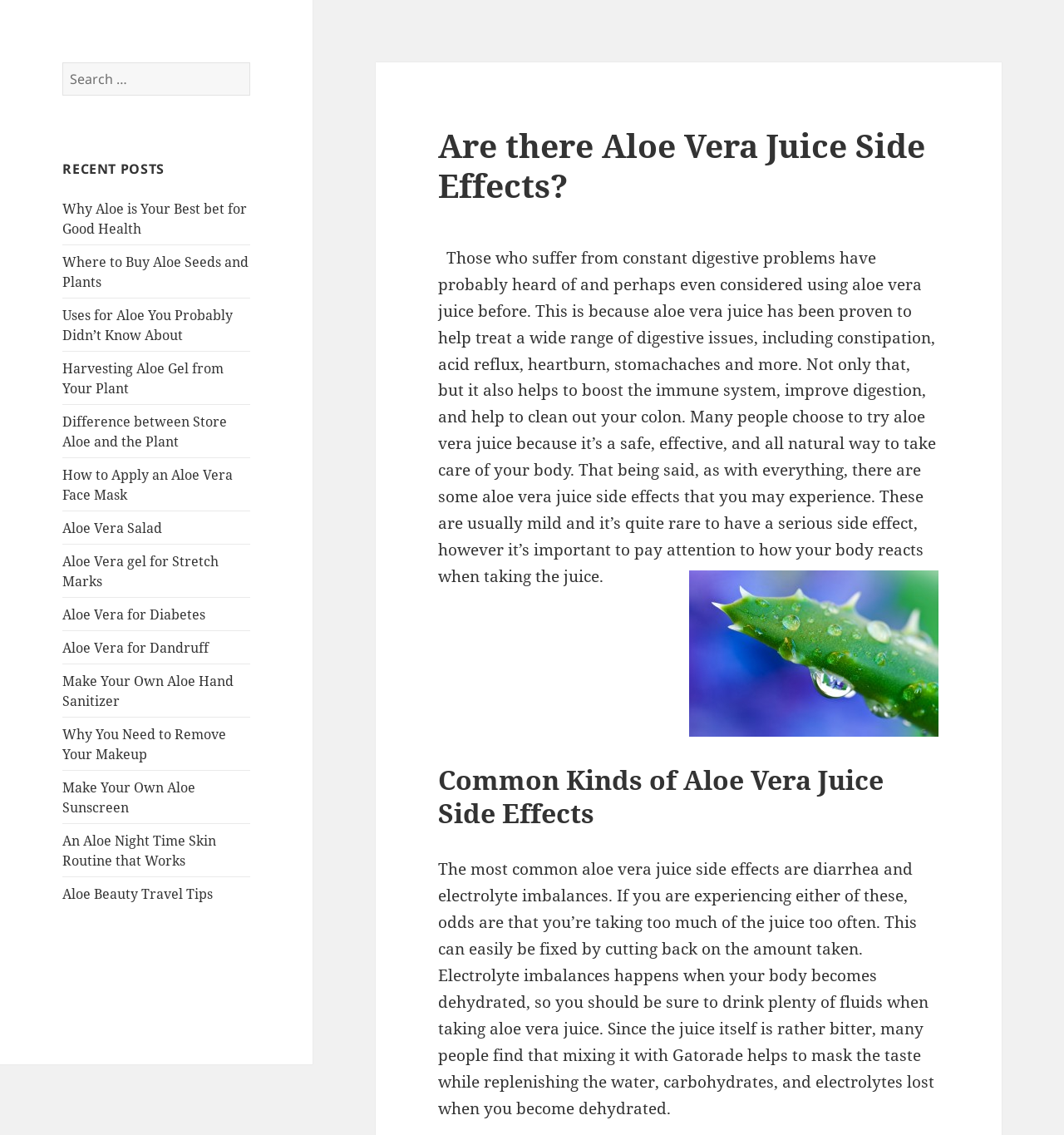Please identify the bounding box coordinates of the region to click in order to complete the task: "Search for something". The coordinates must be four float numbers between 0 and 1, specified as [left, top, right, bottom].

[0.059, 0.055, 0.235, 0.084]